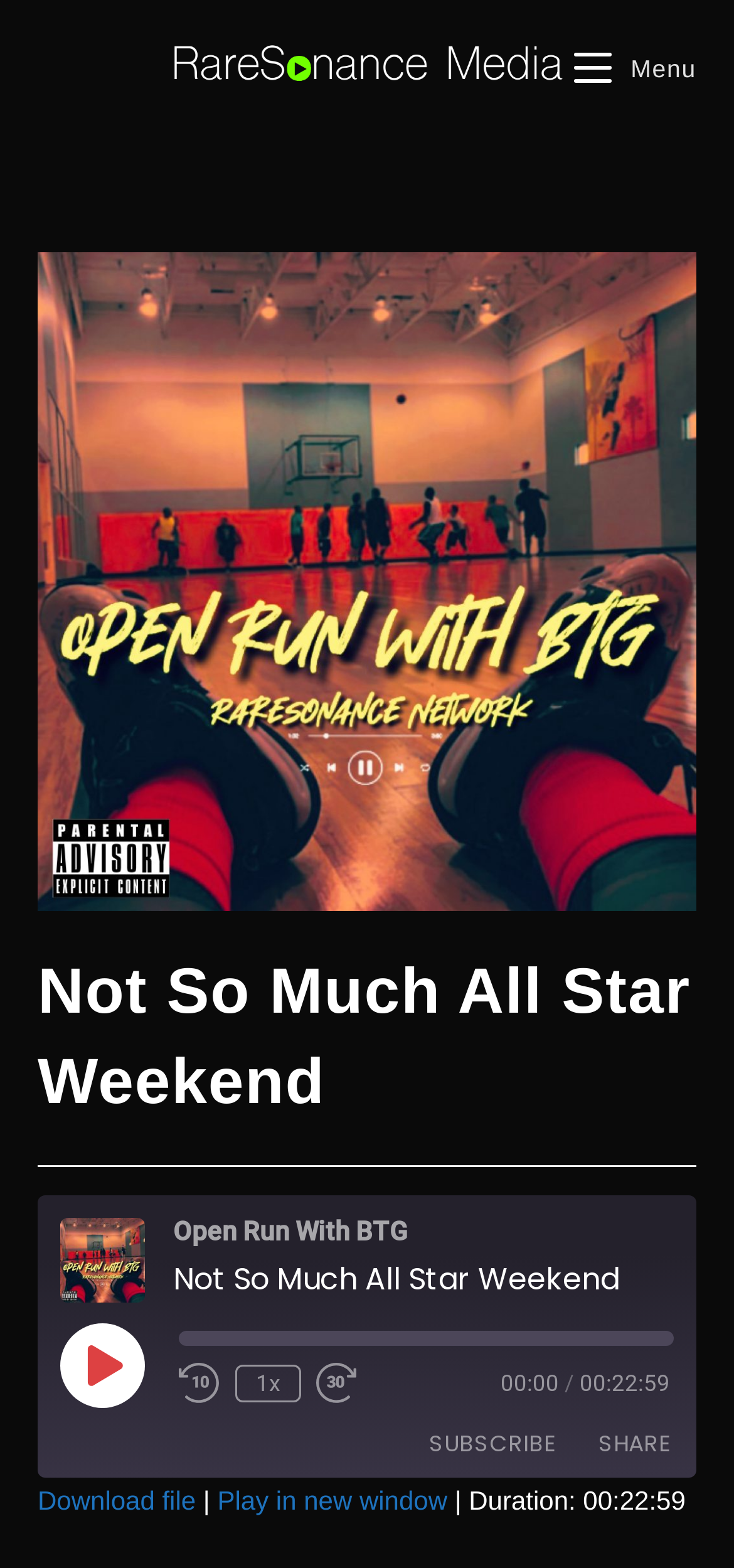What is the current playback time?
Based on the visual details in the image, please answer the question thoroughly.

I found the current playback time by looking at the time element '00:00' located at [0.682, 0.873, 0.762, 0.89] which displays the current time of the episode.